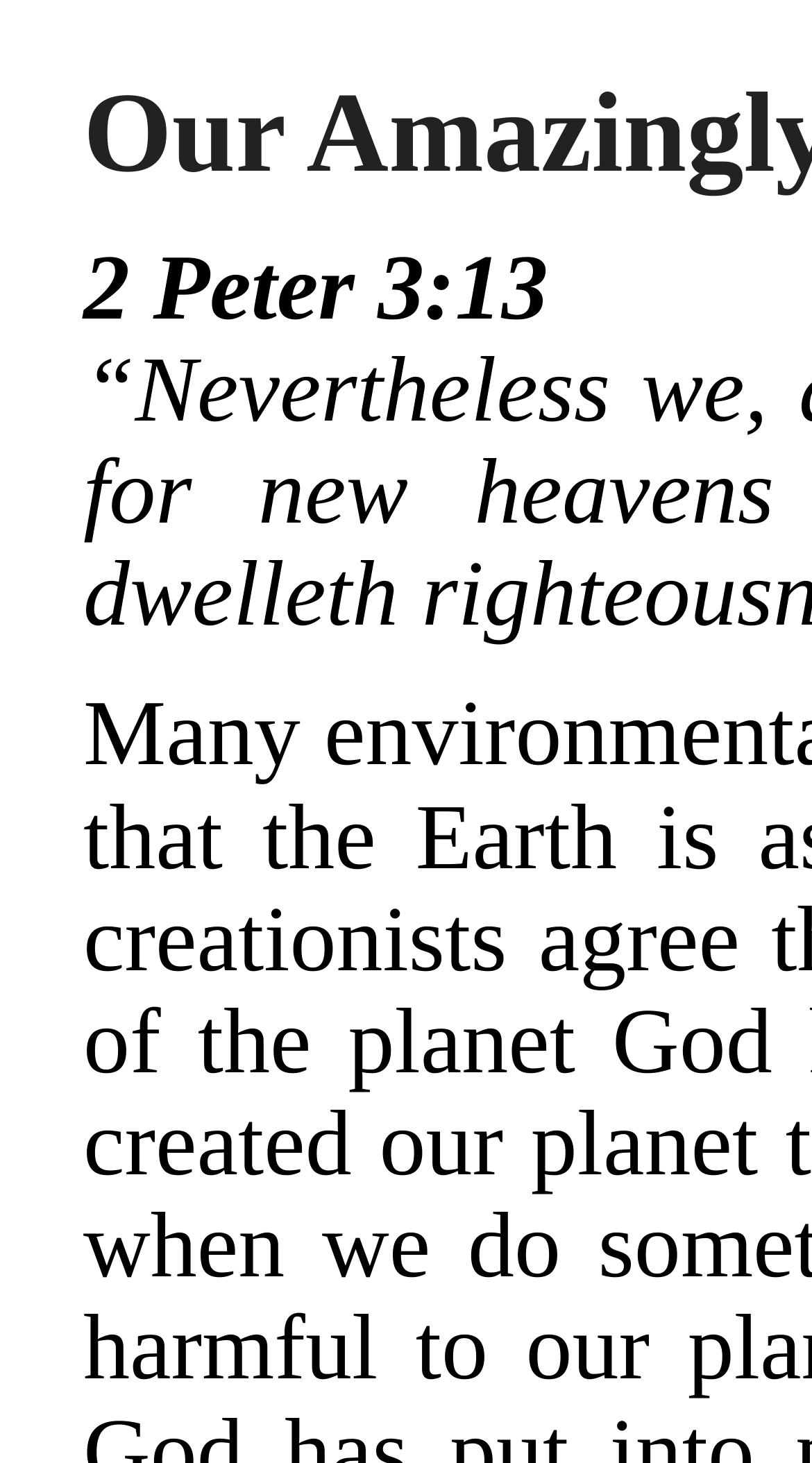Determine the heading of the webpage and extract its text content.

Our Amazingly Resilient Planet